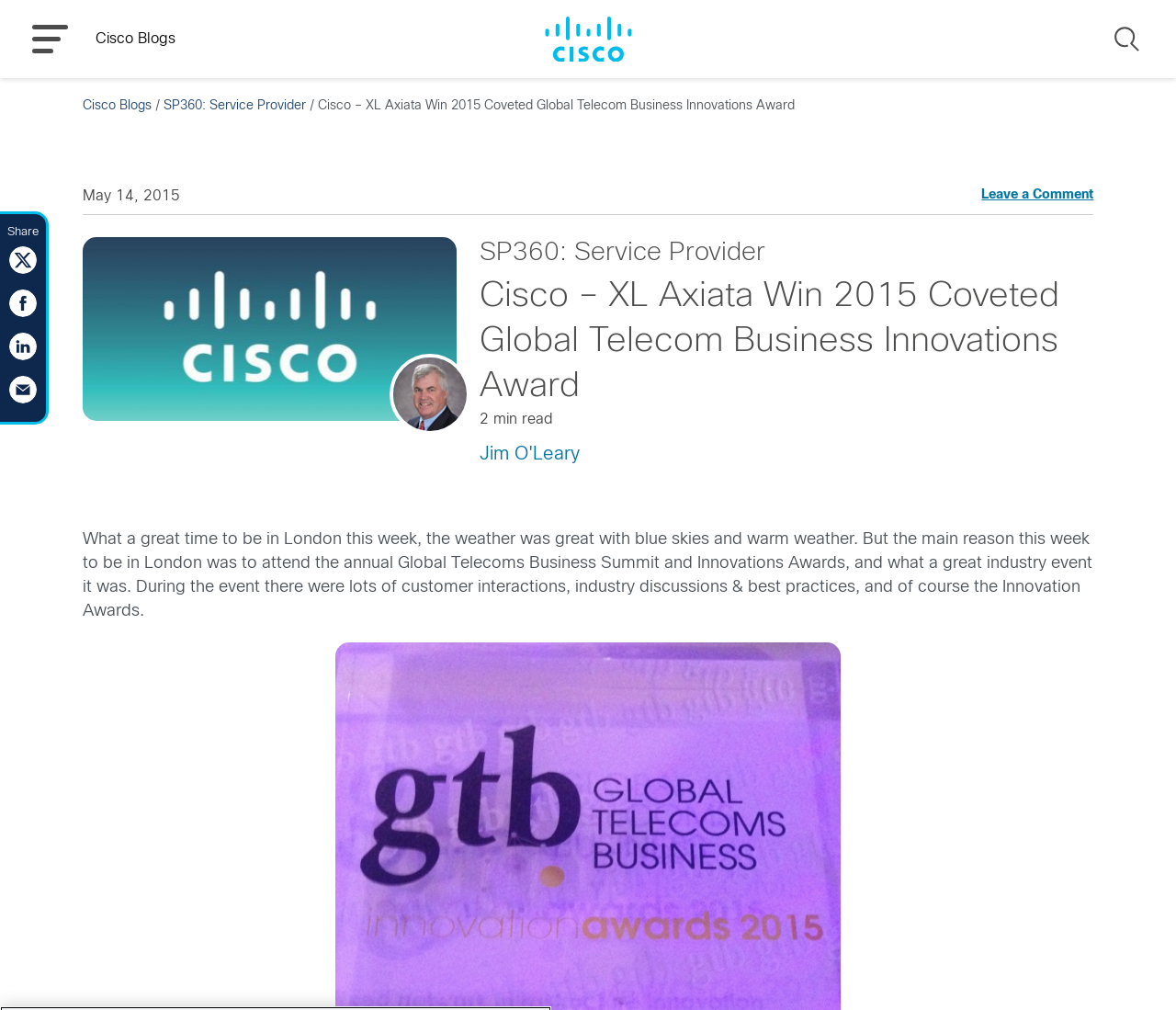What is the author of the blog post?
Answer the question with a detailed and thorough explanation.

The author of the blog post can be found in the middle of the webpage, where it says 'Jim O'Leary'. This is the name of the person who wrote the blog post.